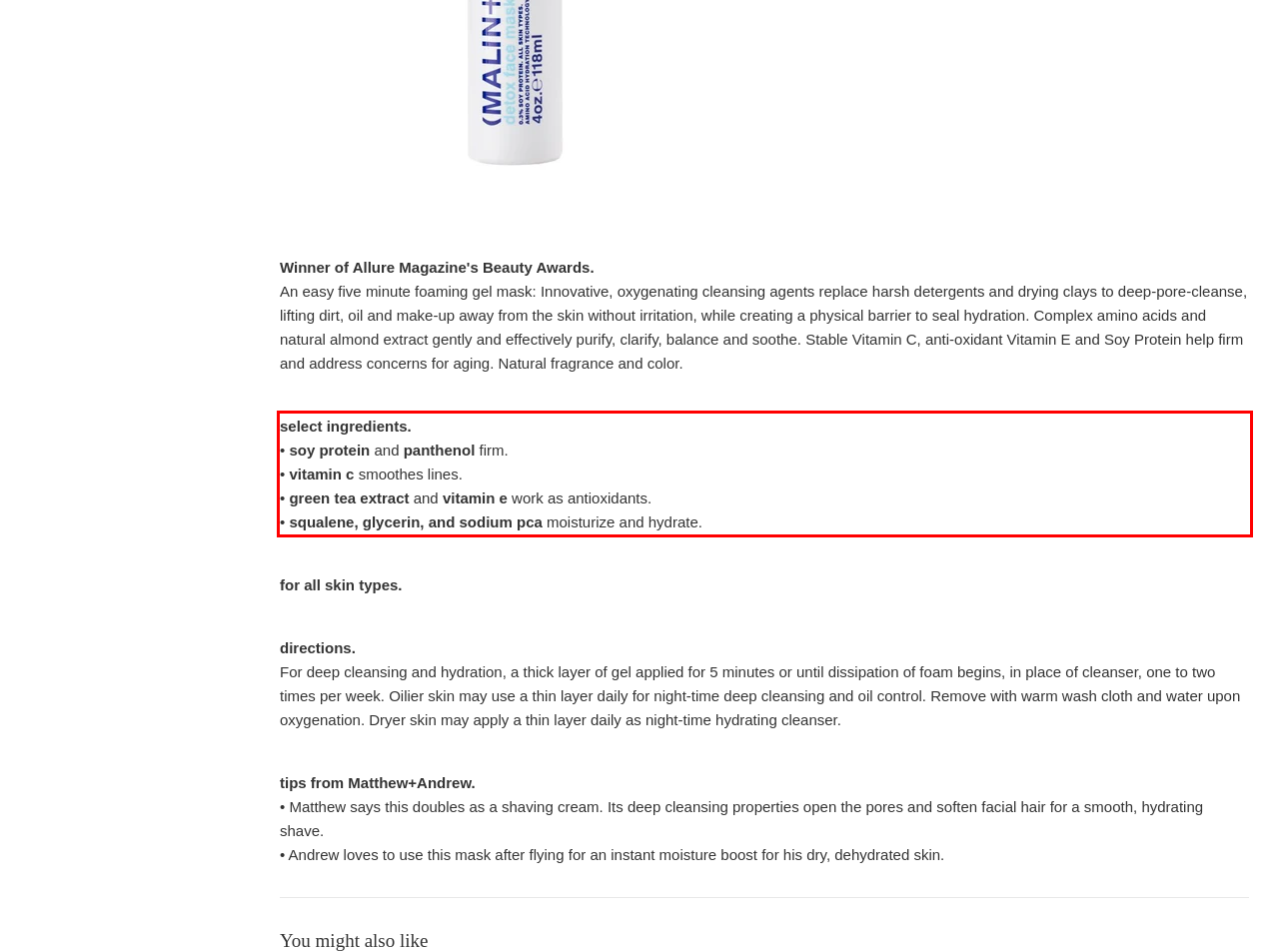You are looking at a screenshot of a webpage with a red rectangle bounding box. Use OCR to identify and extract the text content found inside this red bounding box.

select ingredients. • soy protein and panthenol firm. • vitamin c smoothes lines. • green tea extract and vitamin e work as antioxidants. • squalene, glycerin, and sodium pca moisturize and hydrate.